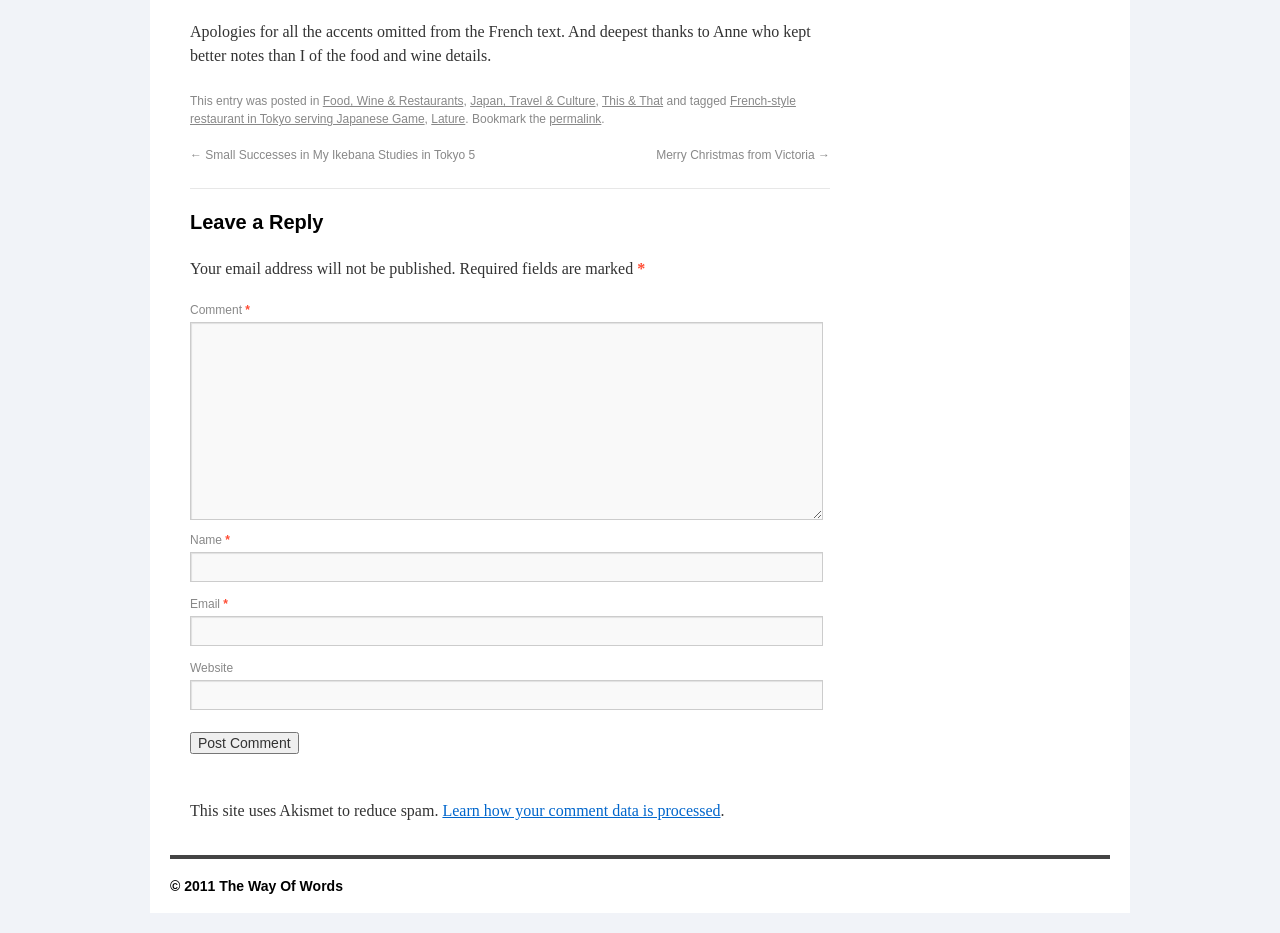Using the description: "Food, Wine & Restaurants", identify the bounding box of the corresponding UI element in the screenshot.

[0.252, 0.101, 0.362, 0.116]